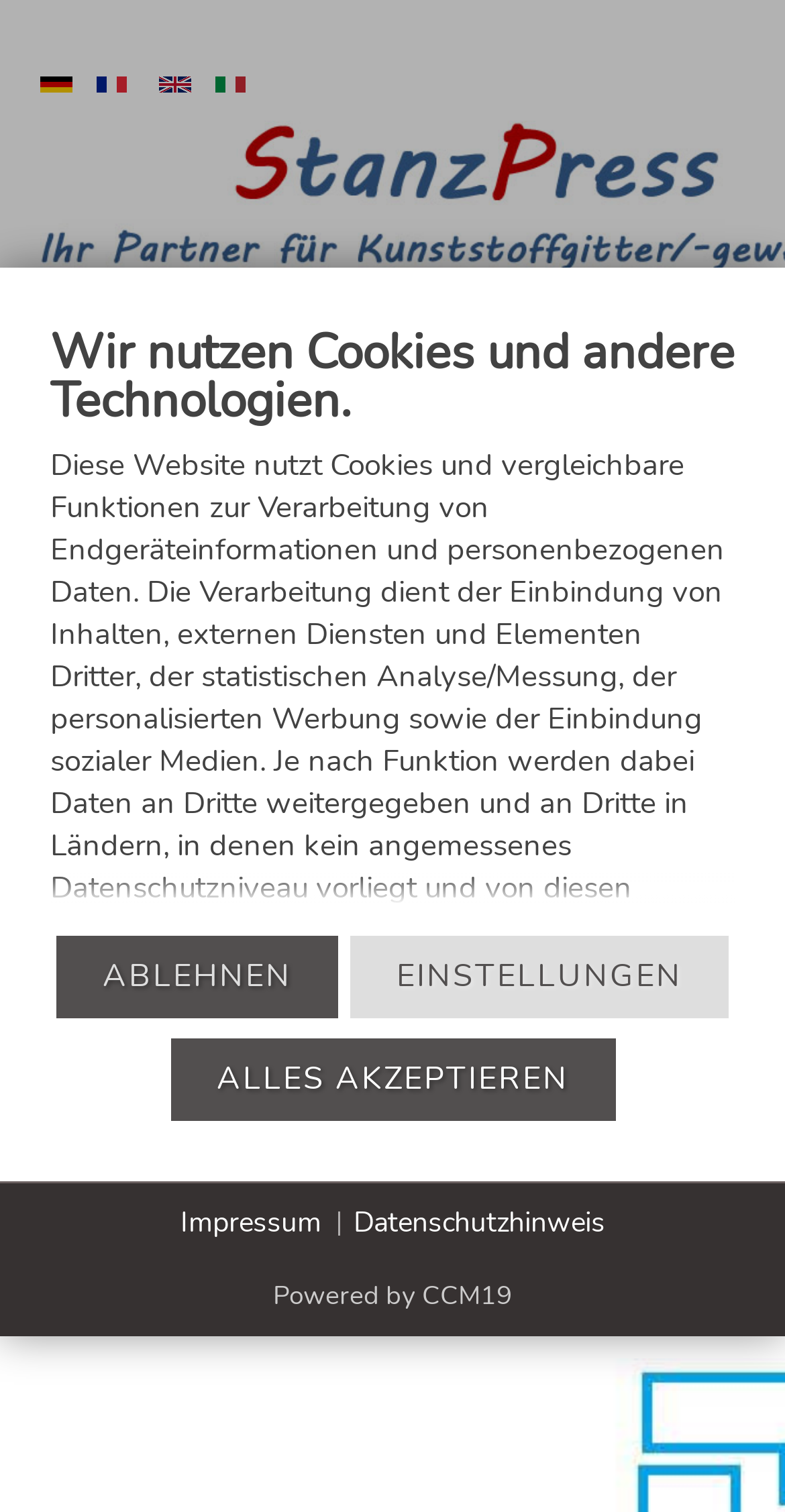Bounding box coordinates are to be given in the format (top-left x, top-left y, bottom-right x, bottom-right y). All values must be floating point numbers between 0 and 1. Provide the bounding box coordinate for the UI element described as: Powered by CCM19

[0.347, 0.845, 0.653, 0.869]